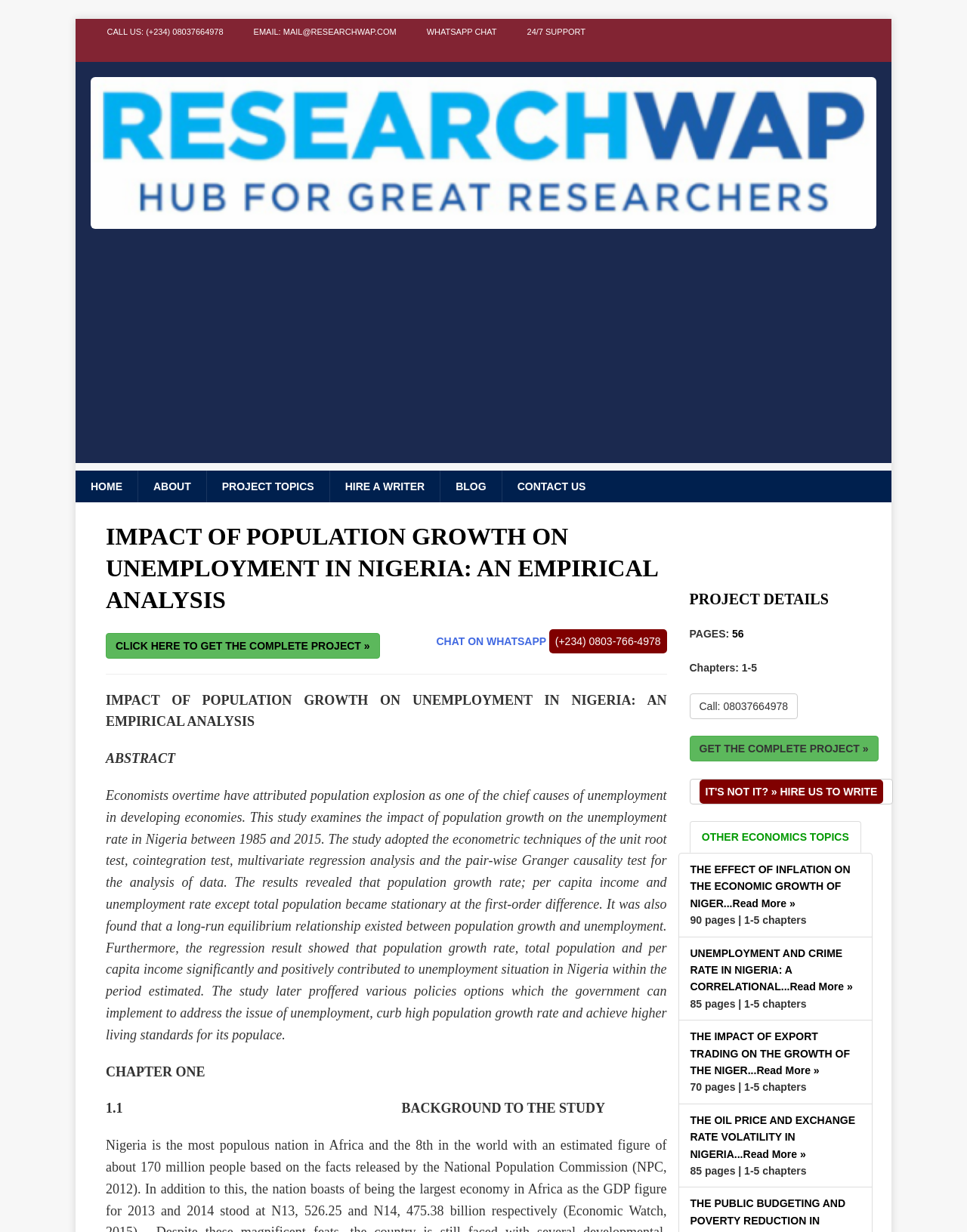Please provide the bounding box coordinates in the format (top-left x, top-left y, bottom-right x, bottom-right y). Remember, all values are floating point numbers between 0 and 1. What is the bounding box coordinate of the region described as: Appendix A. Report Options

None